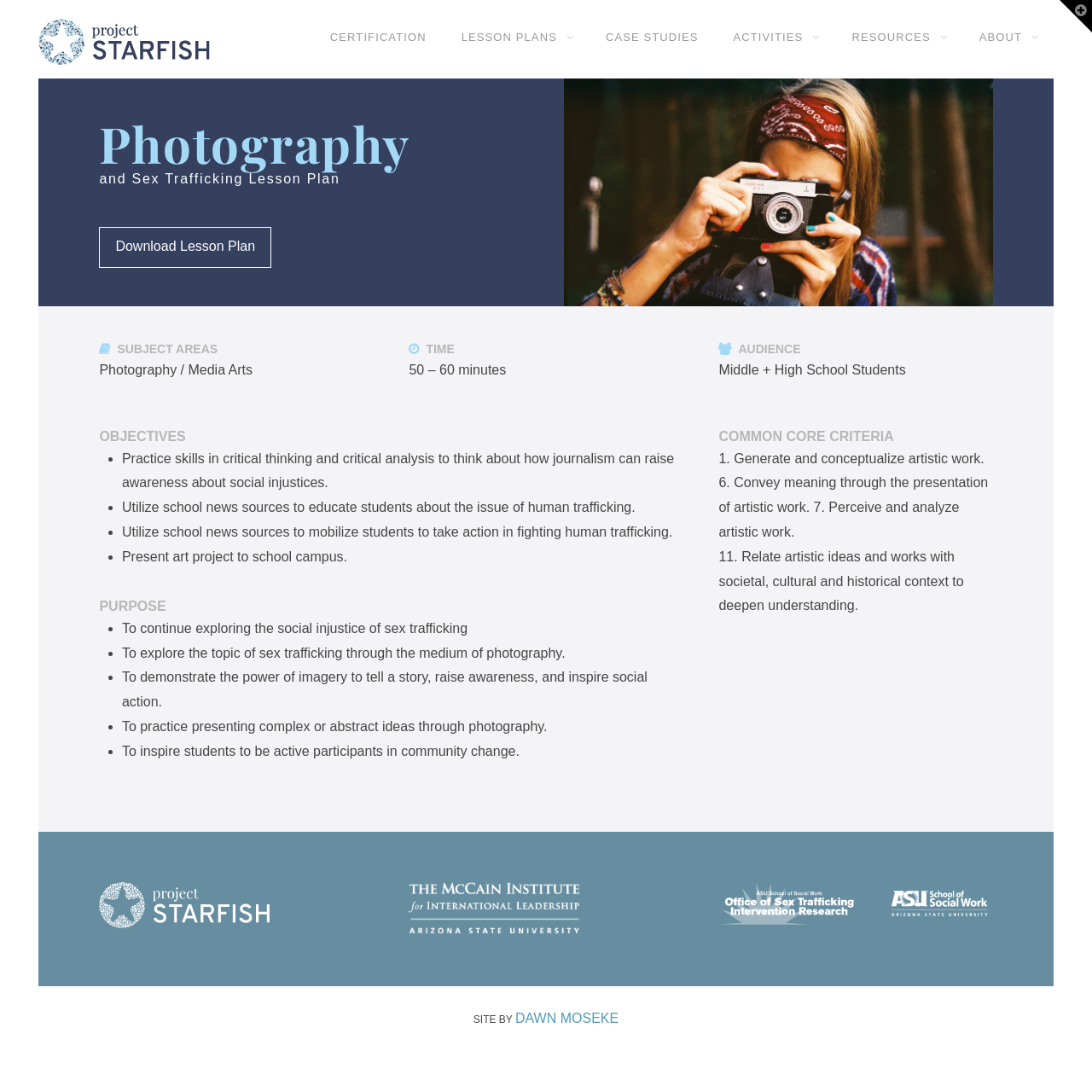Give a concise answer of one word or phrase to the question: 
How many links are there in the navigation menu?

6